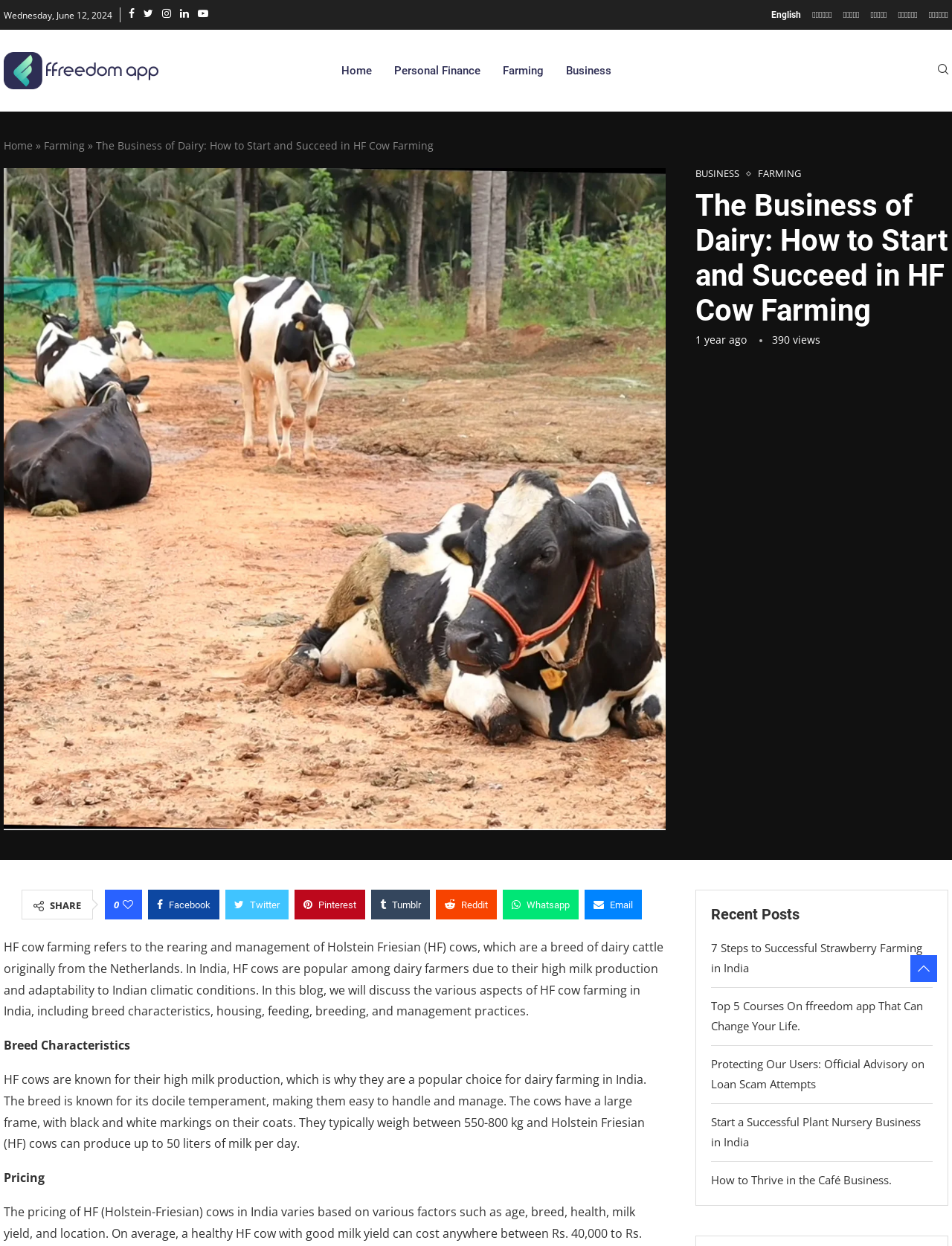Given the description of a UI element: "Personal Finance", identify the bounding box coordinates of the matching element in the webpage screenshot.

[0.414, 0.045, 0.504, 0.069]